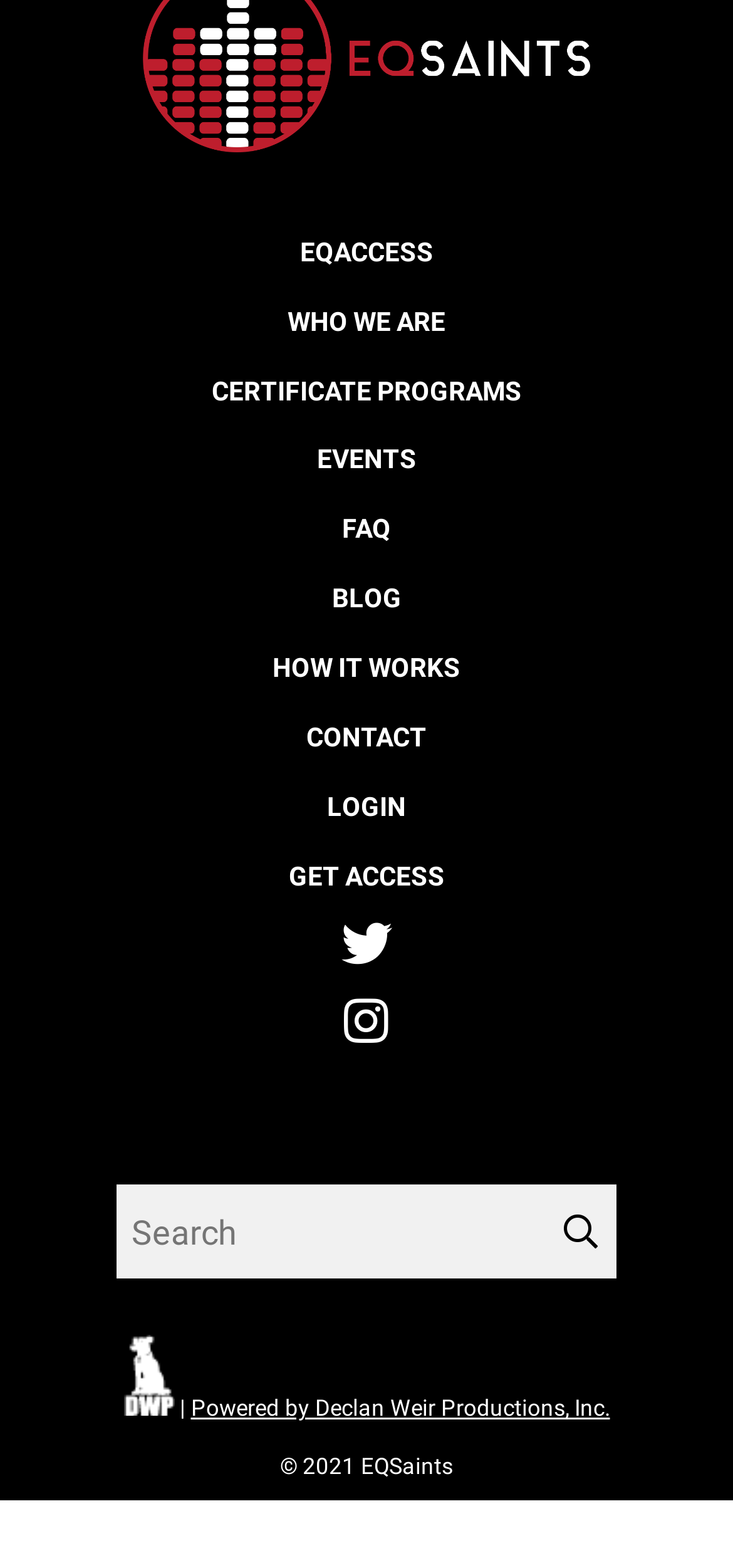Based on the visual content of the image, answer the question thoroughly: How many social media links are there?

I counted the number of social media links, which are represented by icons '' and '', and found that there are two of them.